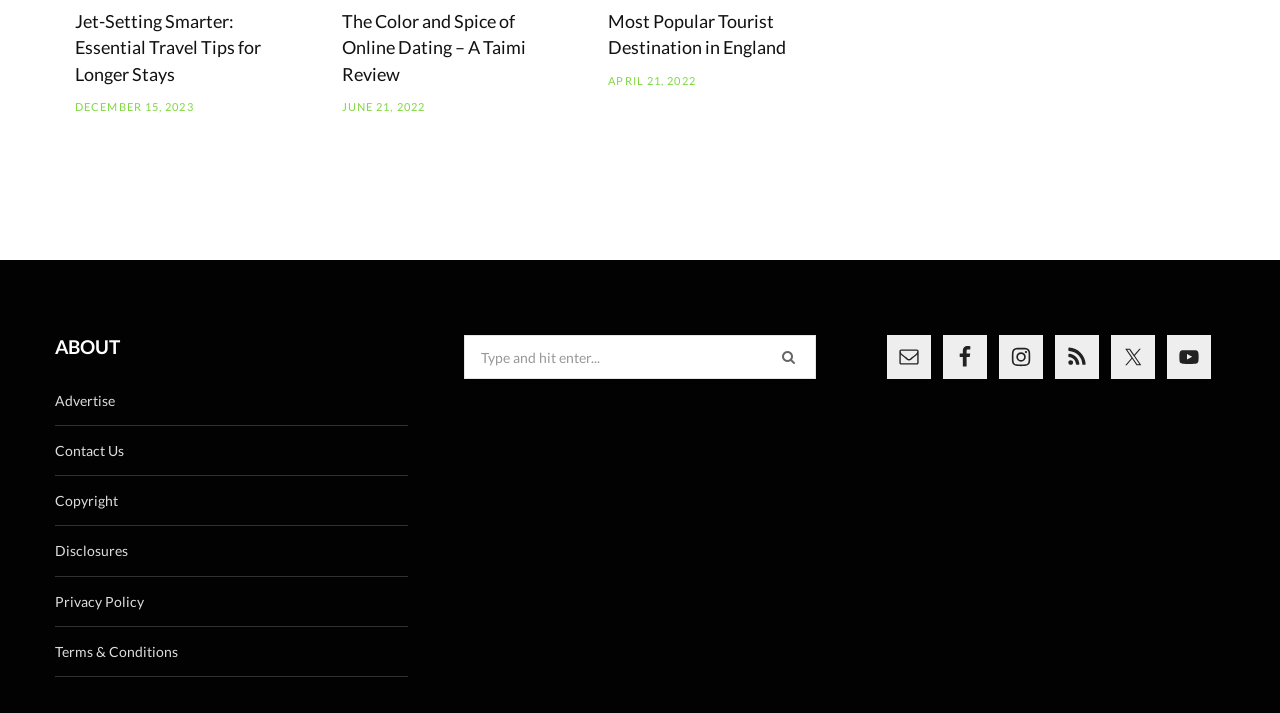Given the element description Copyright, specify the bounding box coordinates of the corresponding UI element in the format (top-left x, top-left y, bottom-right x, bottom-right y). All values must be between 0 and 1.

[0.043, 0.69, 0.092, 0.714]